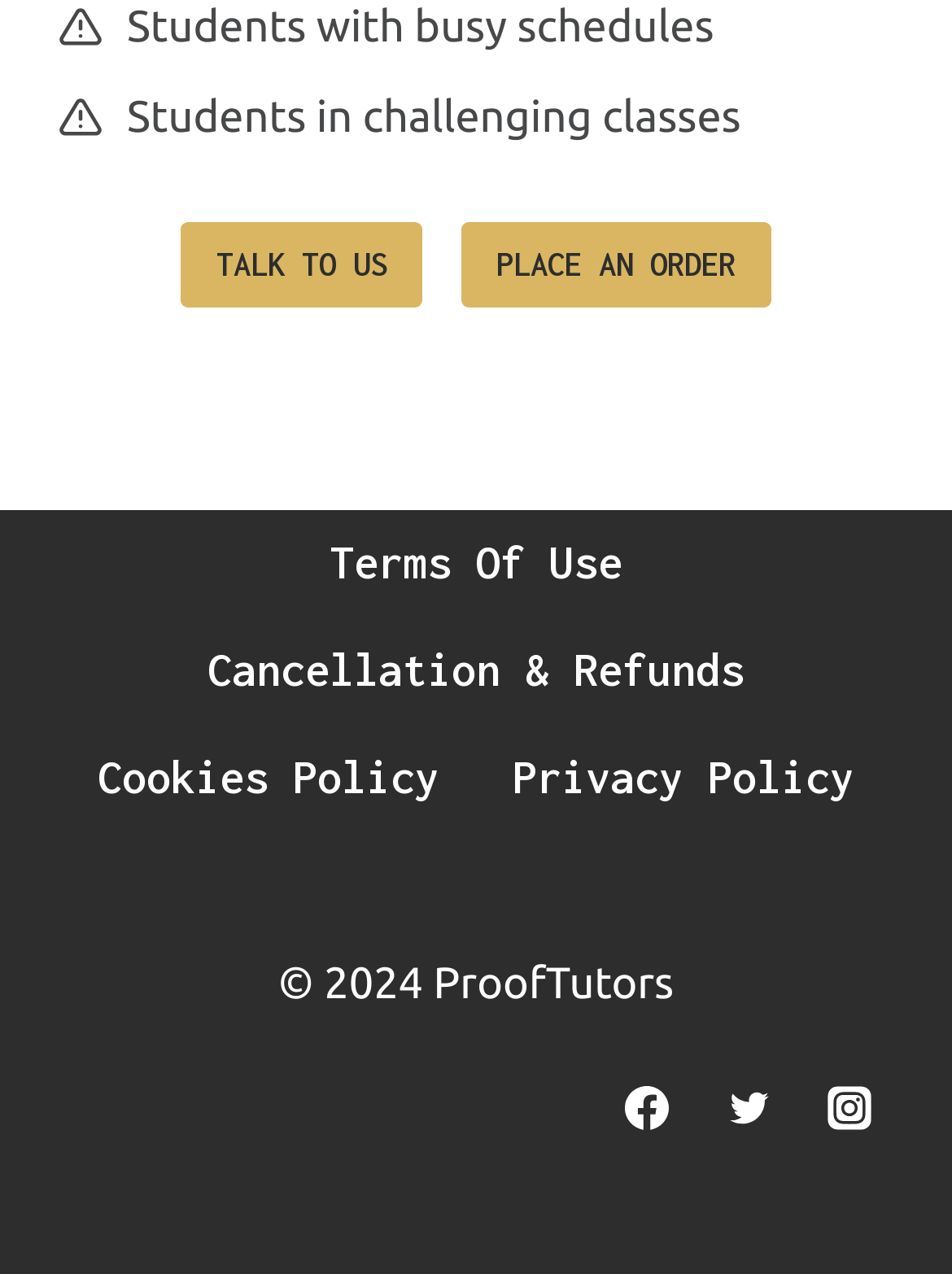Respond to the question below with a single word or phrase:
How many links are available in the footer navigation?

4